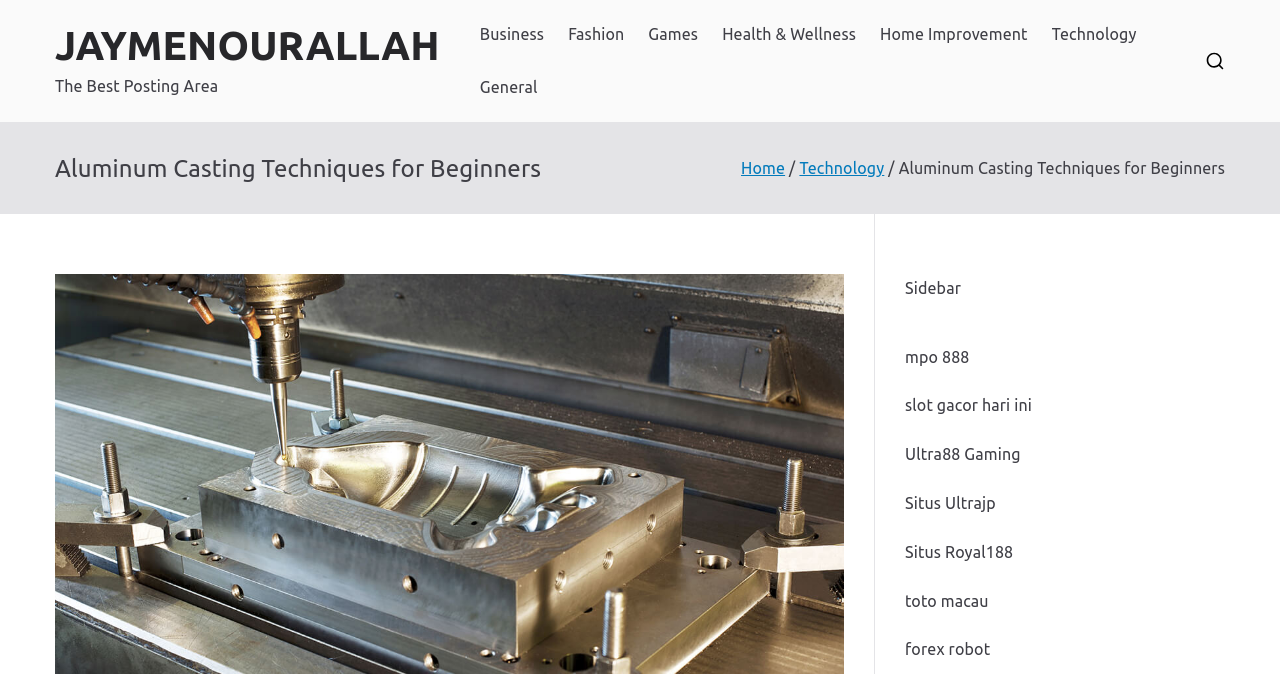What is the text above the categories?
From the screenshot, supply a one-word or short-phrase answer.

The Best Posting Area